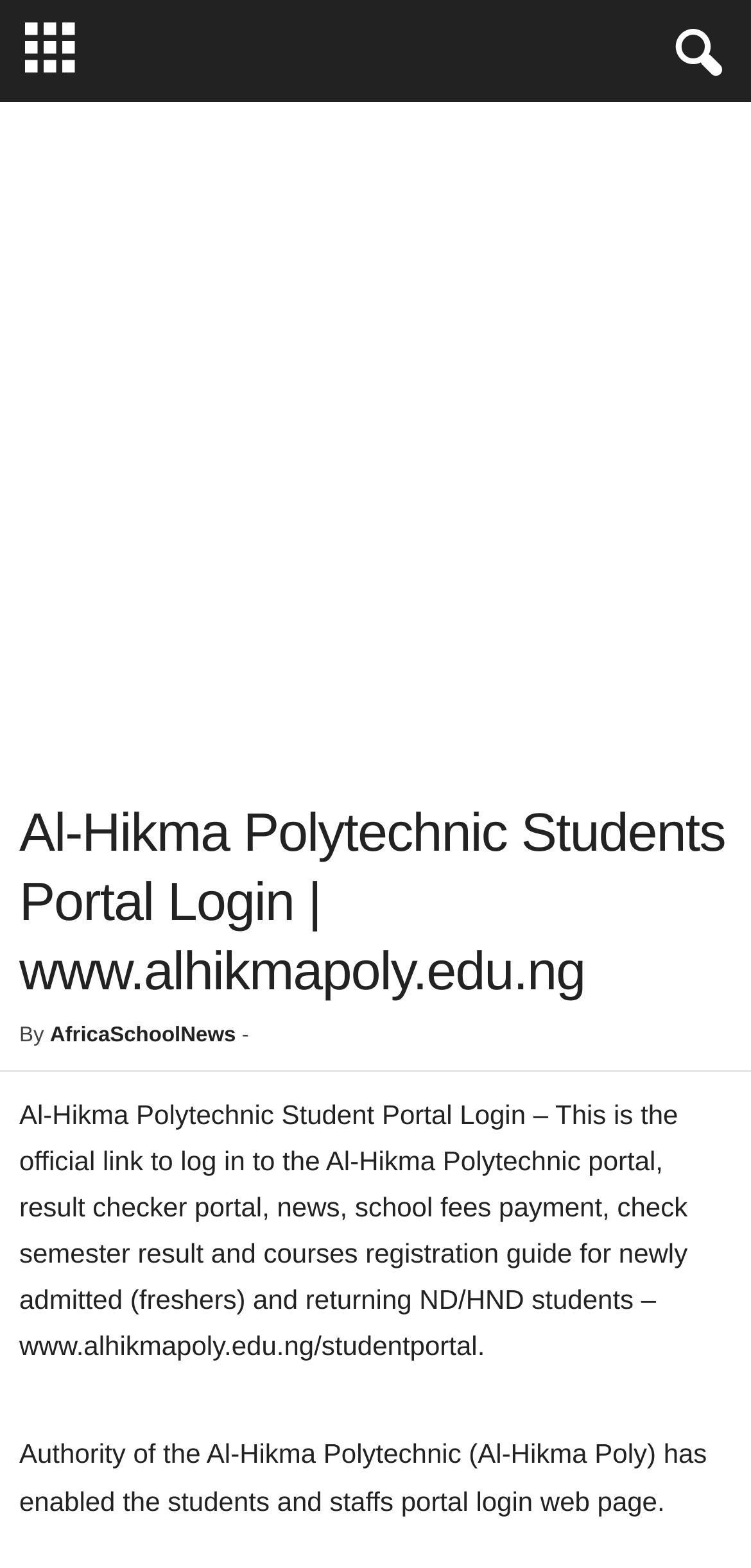Provide a one-word or one-phrase answer to the question:
What is the URL of the Al-Hikma Polytechnic portal?

www.alhikmapoly.edu.ng/studentportal